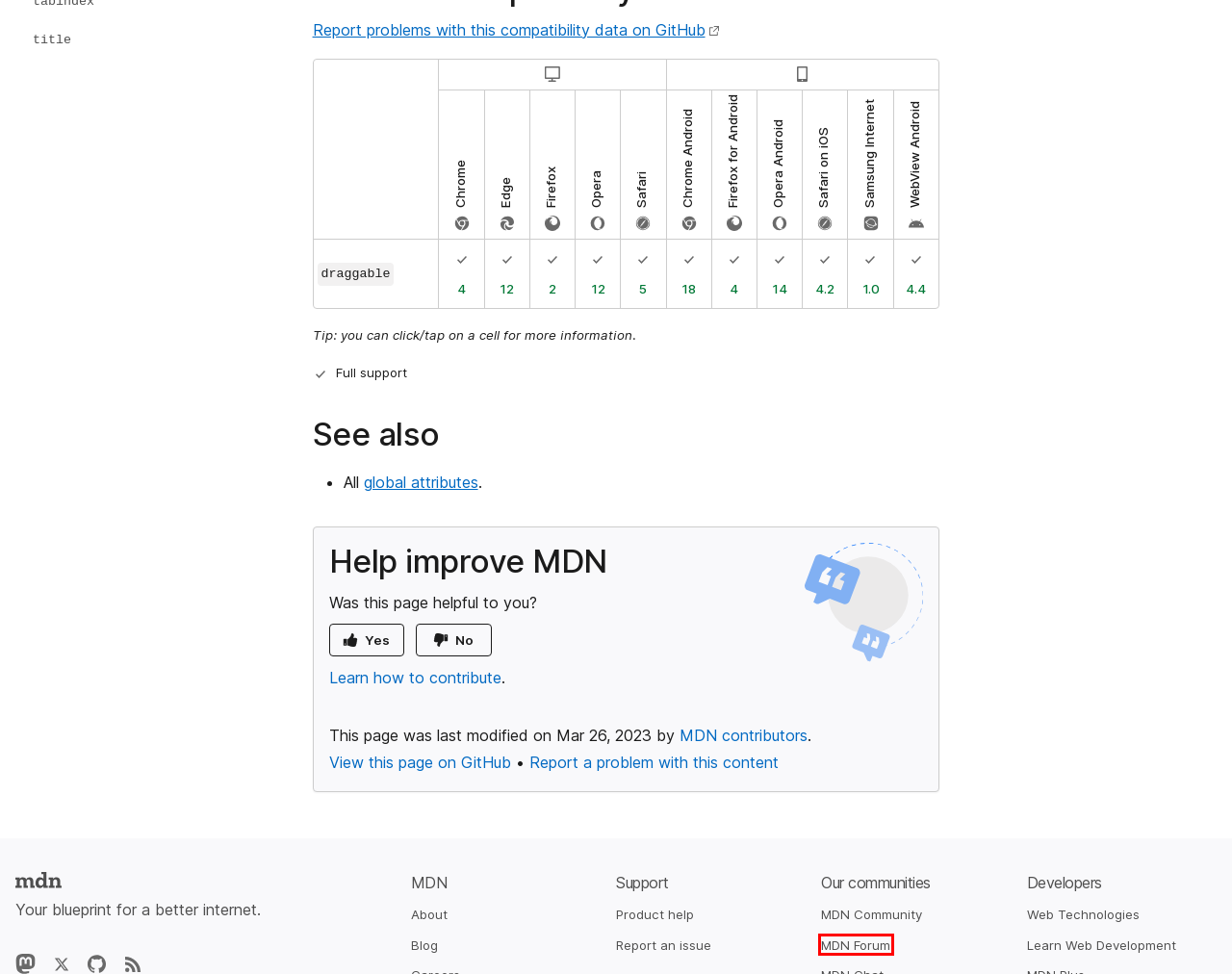You have received a screenshot of a webpage with a red bounding box indicating a UI element. Please determine the most fitting webpage description that matches the new webpage after clicking on the indicated element. The choices are:
A. content/files/en-us/web/html/global_attributes/draggable/index.md at main · mdn/content · GitHub
B. Internet for people, not profit — Mozilla Global
C. Websites & Communications Terms of Use — Mozilla
D. MDN Web Docs (@MDN@mozilla.social) - Mozilla.social
E. MDN Plus Help
F. content/CONTRIBUTING.md at main · mdn/content · GitHub
G. MDN - Mozilla Discourse
H. Sign in to GitHub · GitHub

G